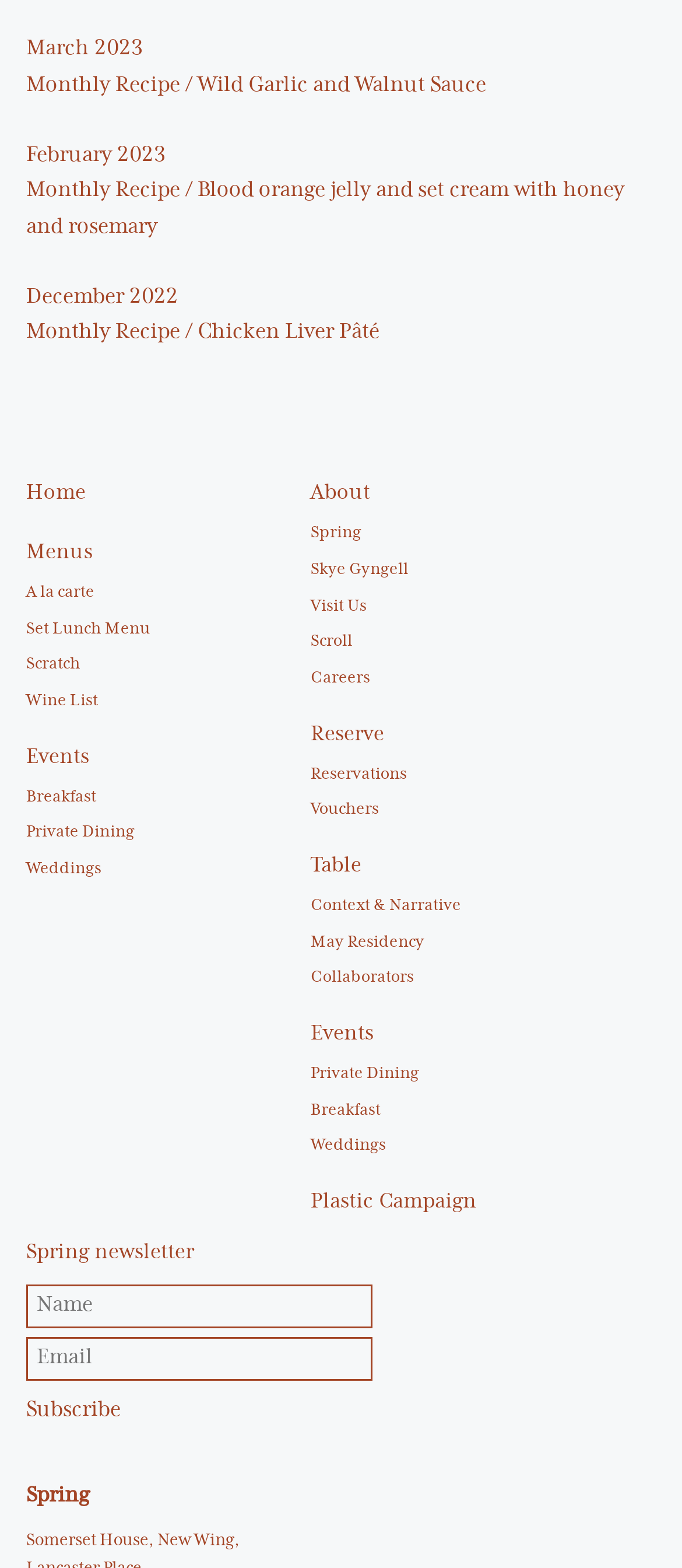Predict the bounding box of the UI element based on the description: "Visit Us". The coordinates should be four float numbers between 0 and 1, formatted as [left, top, right, bottom].

[0.455, 0.376, 0.962, 0.399]